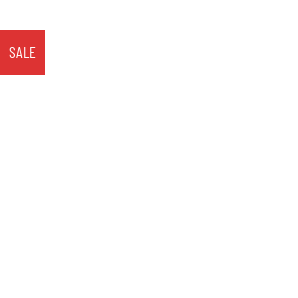Provide a one-word or short-phrase answer to the question:
What type of offer is indicated by the 'SALE' sign?

limited-time offer